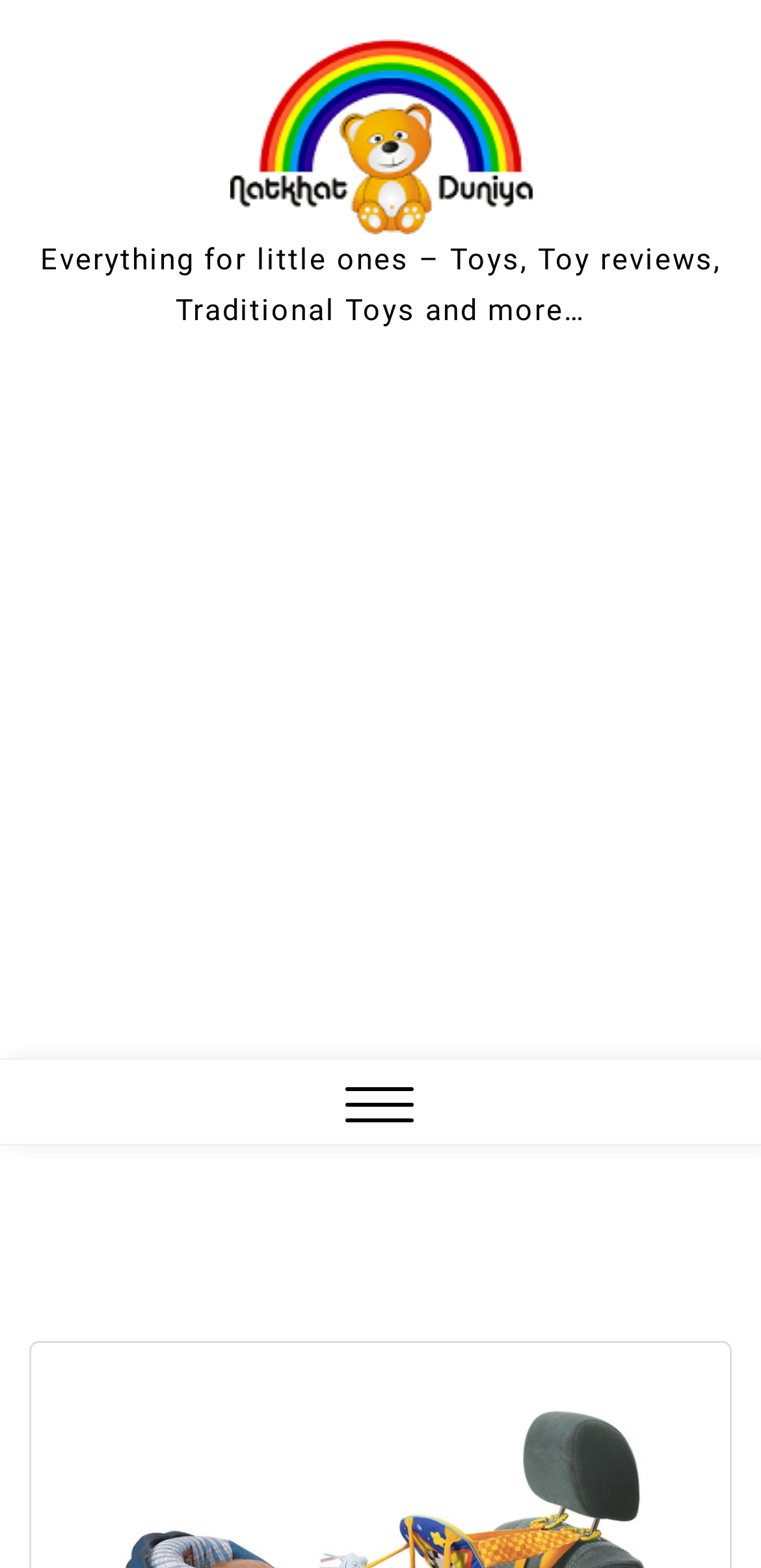Please determine the primary heading and provide its text.

TOY REVIEW-TAF TOYS ALL IN ONE BABY CAR TOY FOR YOUR PRINCESS!